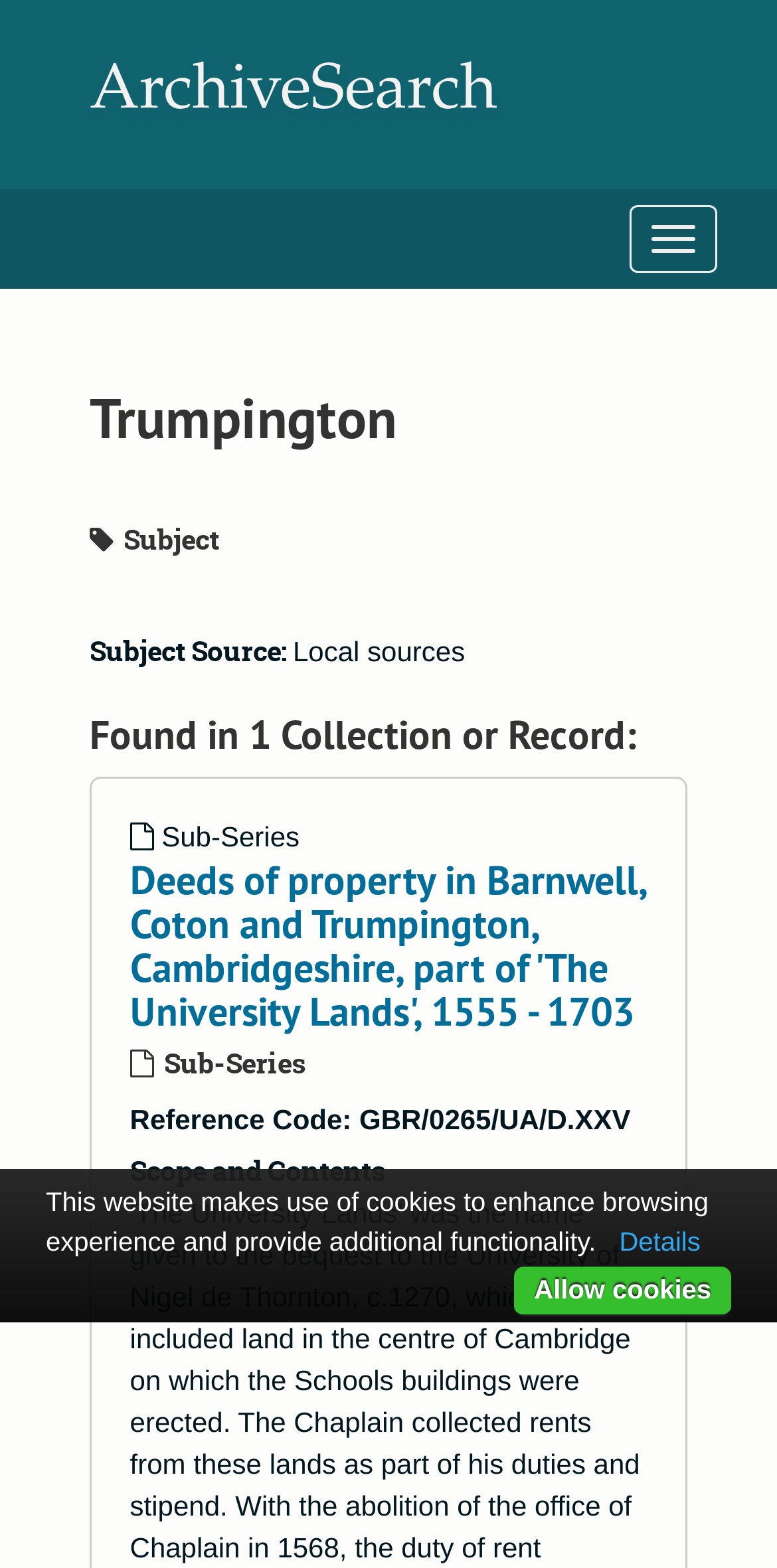What is the reference code of the sub-series?
Please provide a single word or phrase based on the screenshot.

GBR/0265/UA/D.XXV